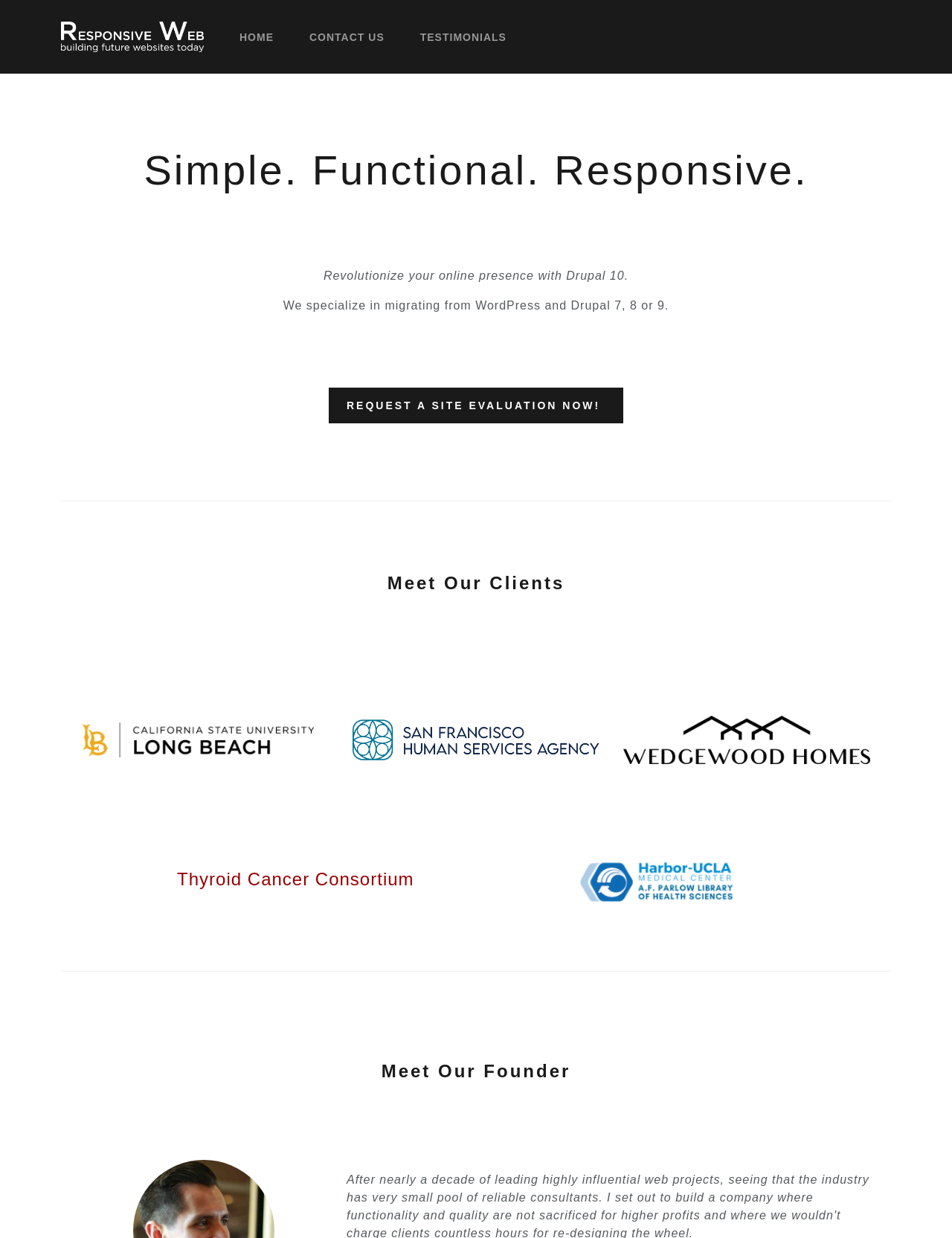Determine the coordinates of the bounding box that should be clicked to complete the instruction: "View CalState Long Beach client". The coordinates should be represented by four float numbers between 0 and 1: [left, top, right, bottom].

[0.086, 0.592, 0.345, 0.602]